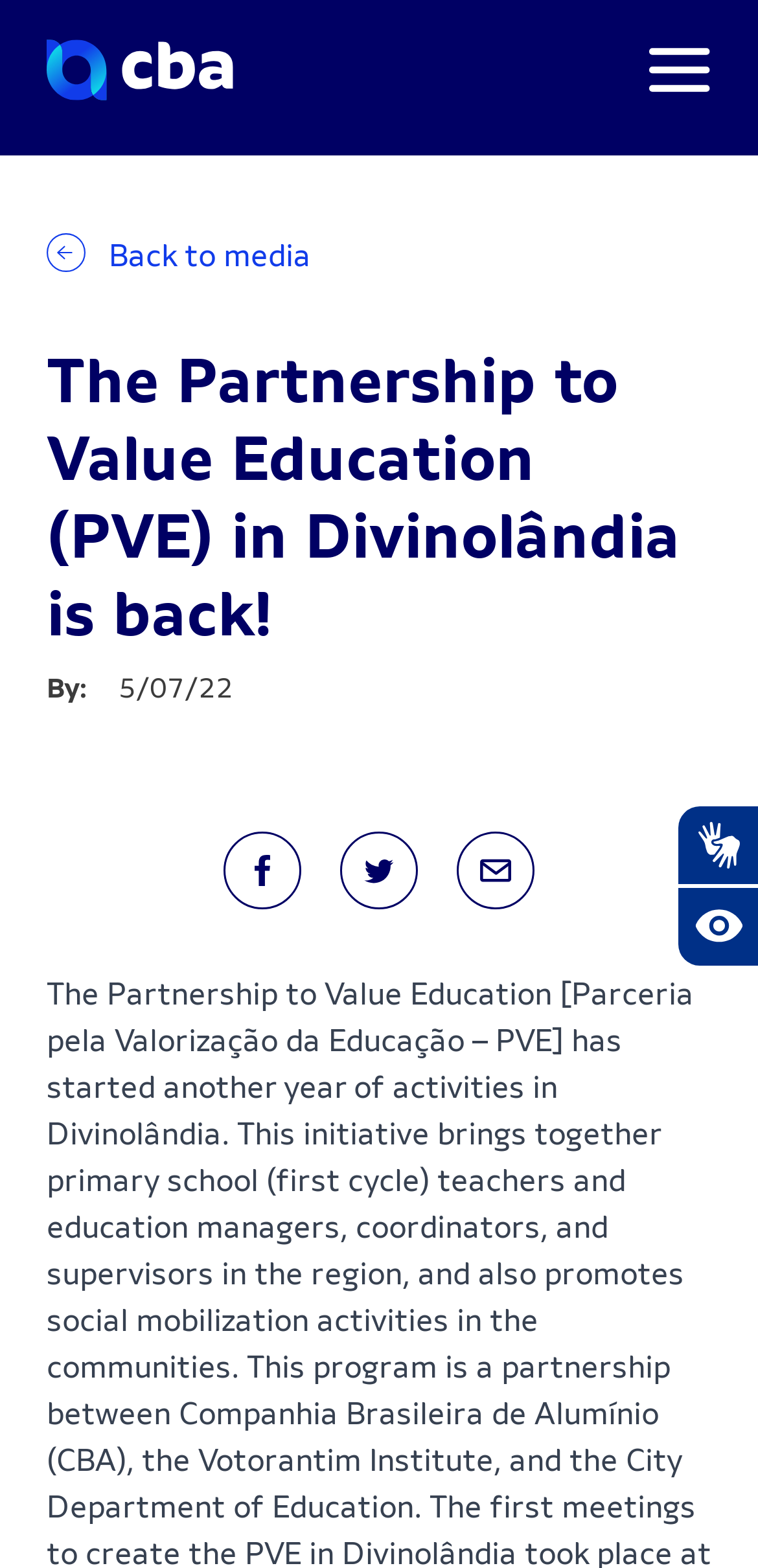How many images are there in the top section?
Refer to the image and offer an in-depth and detailed answer to the question.

I counted the number of images in the top section by looking at the images associated with the link and the button in the top section. These images are located at the top of the webpage.